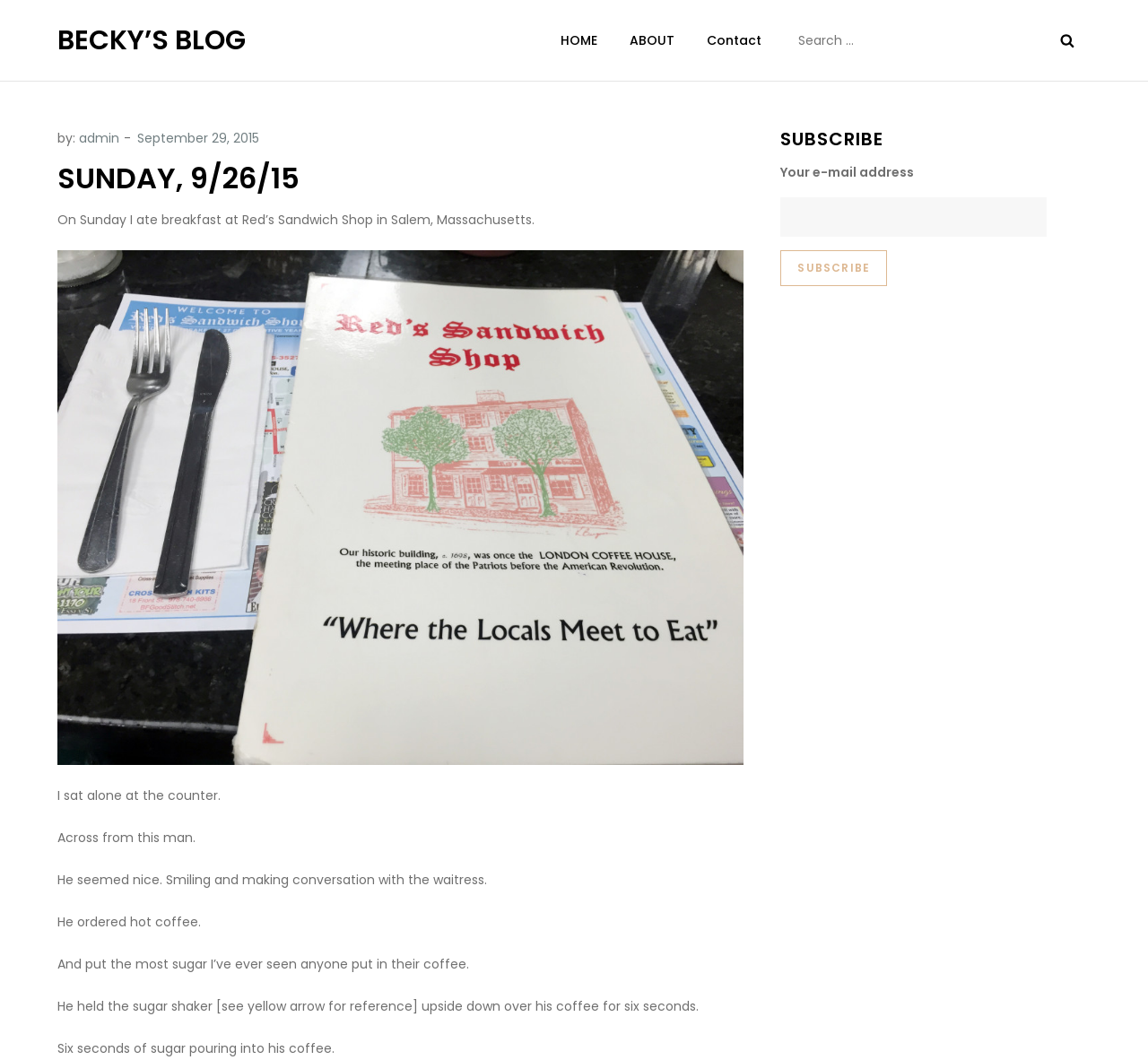What is the author sitting at?
Based on the visual details in the image, please answer the question thoroughly.

The author mentioned 'I sat alone at the counter.' which implies that the author is sitting at the counter.